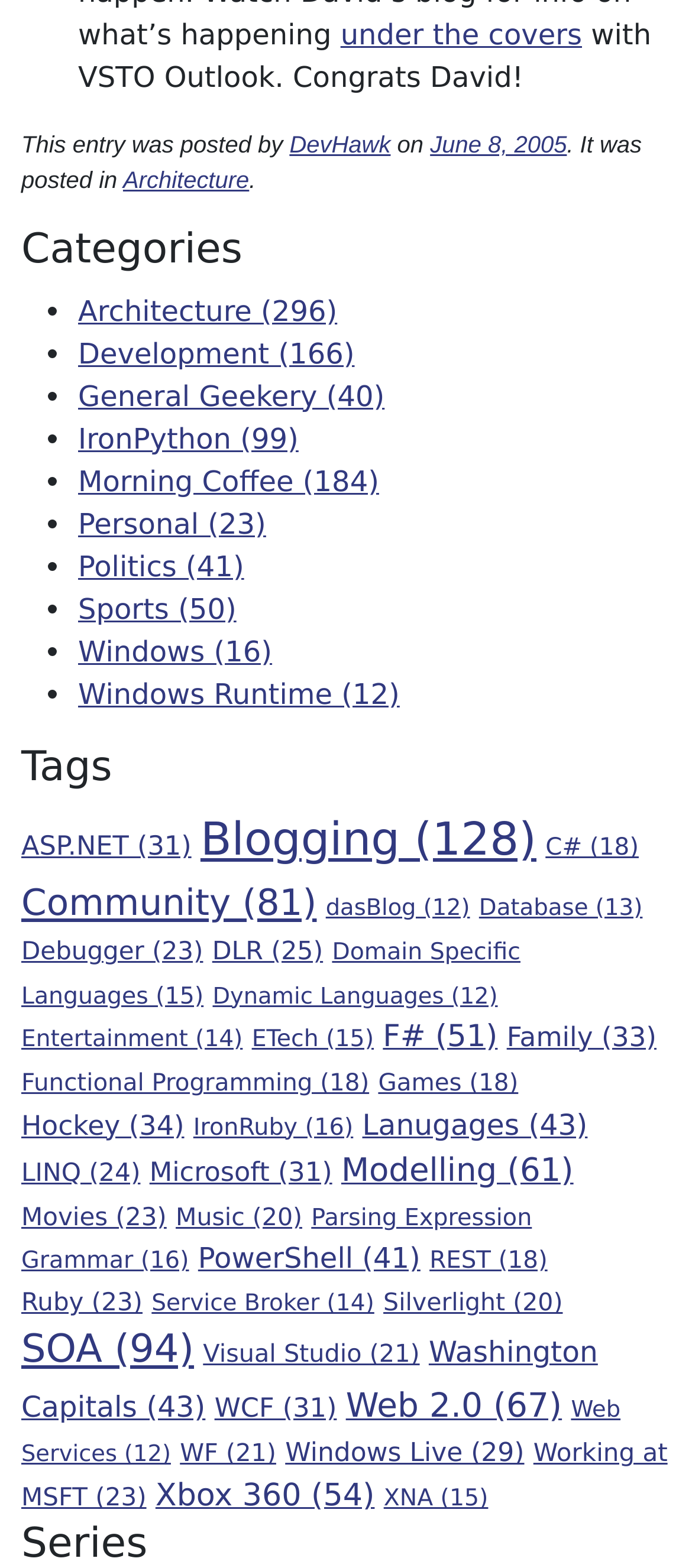Please provide the bounding box coordinates in the format (top-left x, top-left y, bottom-right x, bottom-right y). Remember, all values are floating point numbers between 0 and 1. What is the bounding box coordinate of the region described as: DevHawk

[0.418, 0.083, 0.565, 0.1]